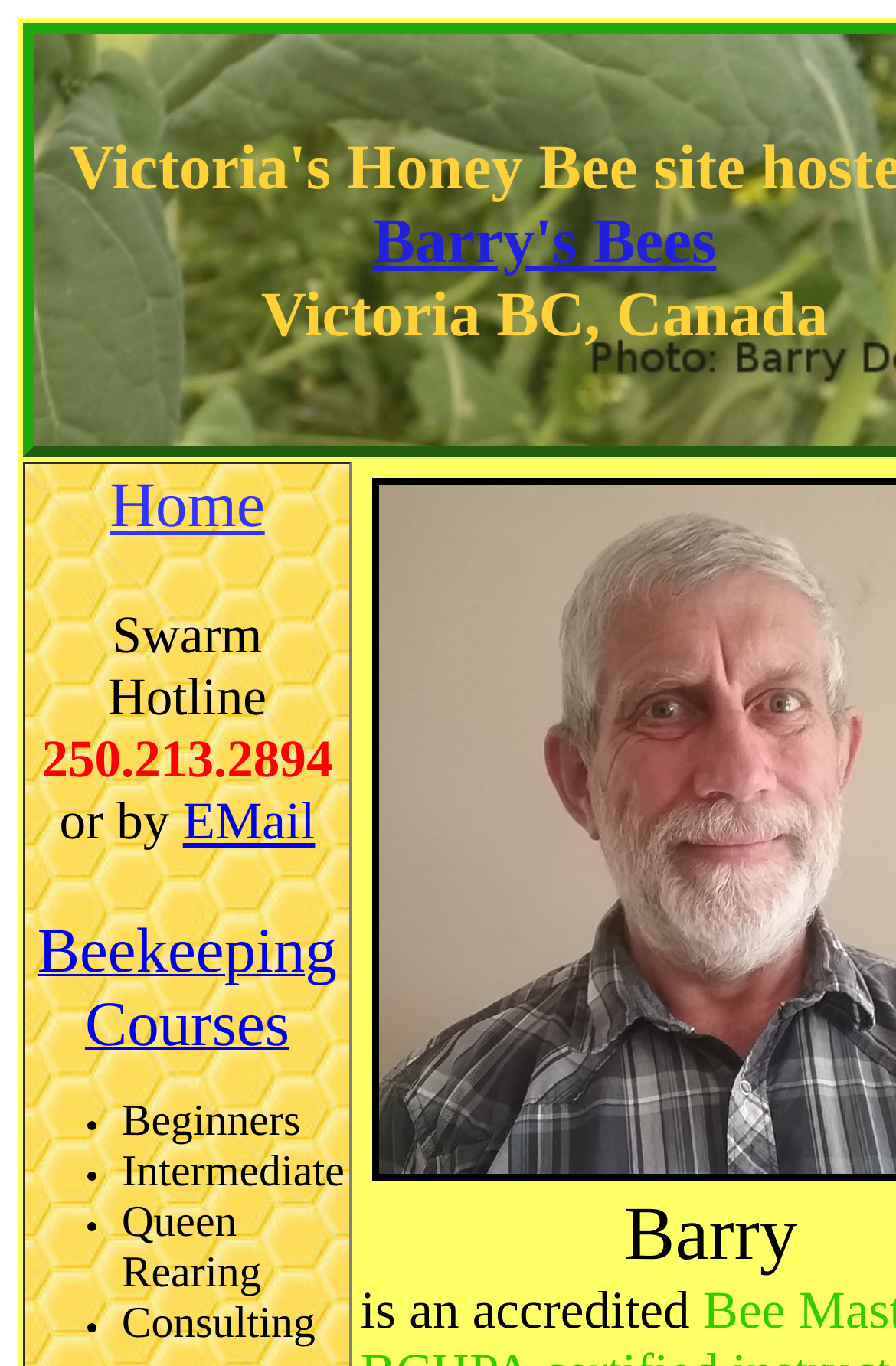What is the phone number for swarm collection?
Can you provide a detailed and comprehensive answer to the question?

I found the phone number by looking at the top section of the webpage, where it says 'Free Swarm collection - 250.213.2894'. This suggests that 250.213.2894 is the phone number to call for swarm collection.